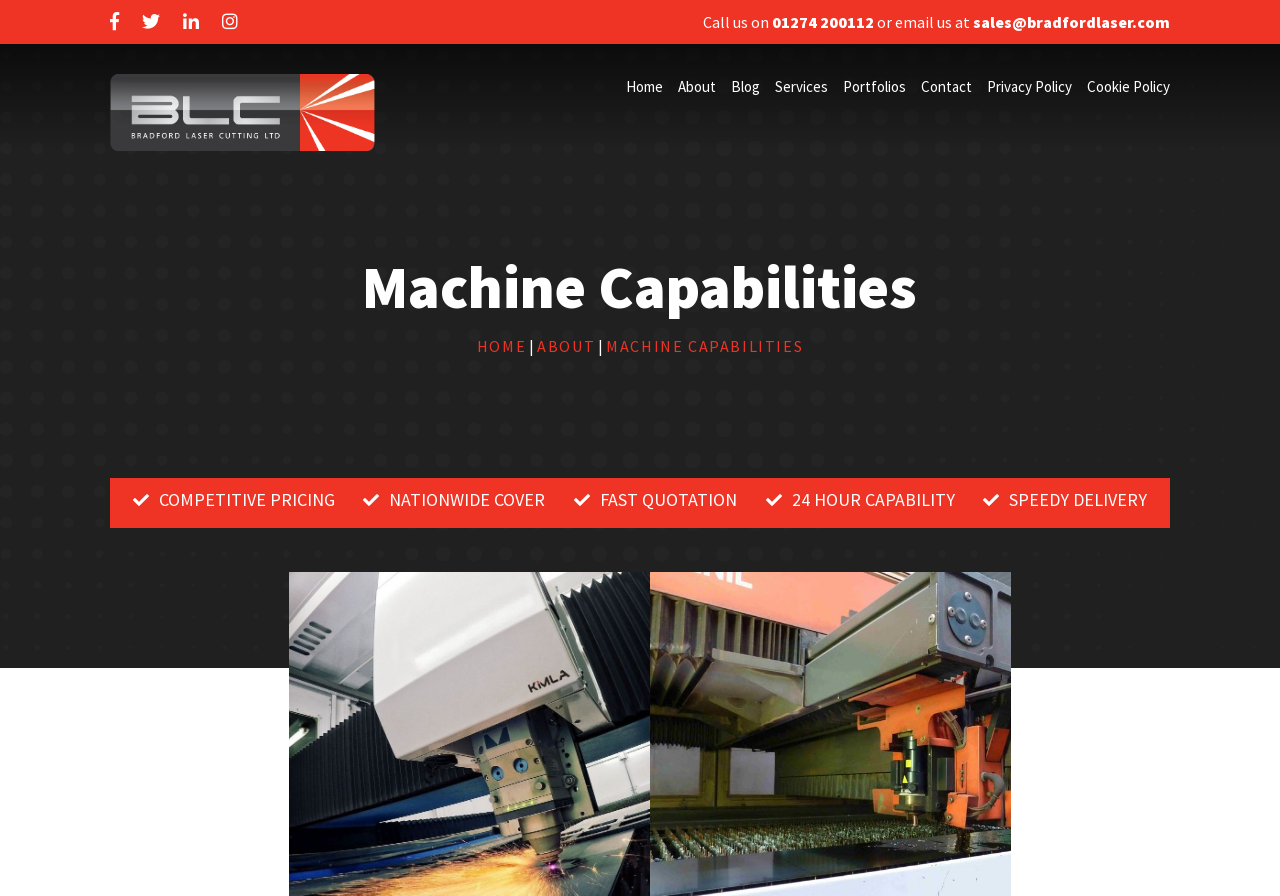Please identify the bounding box coordinates of the clickable element to fulfill the following instruction: "Go to the Home page". The coordinates should be four float numbers between 0 and 1, i.e., [left, top, right, bottom].

[0.489, 0.086, 0.518, 0.107]